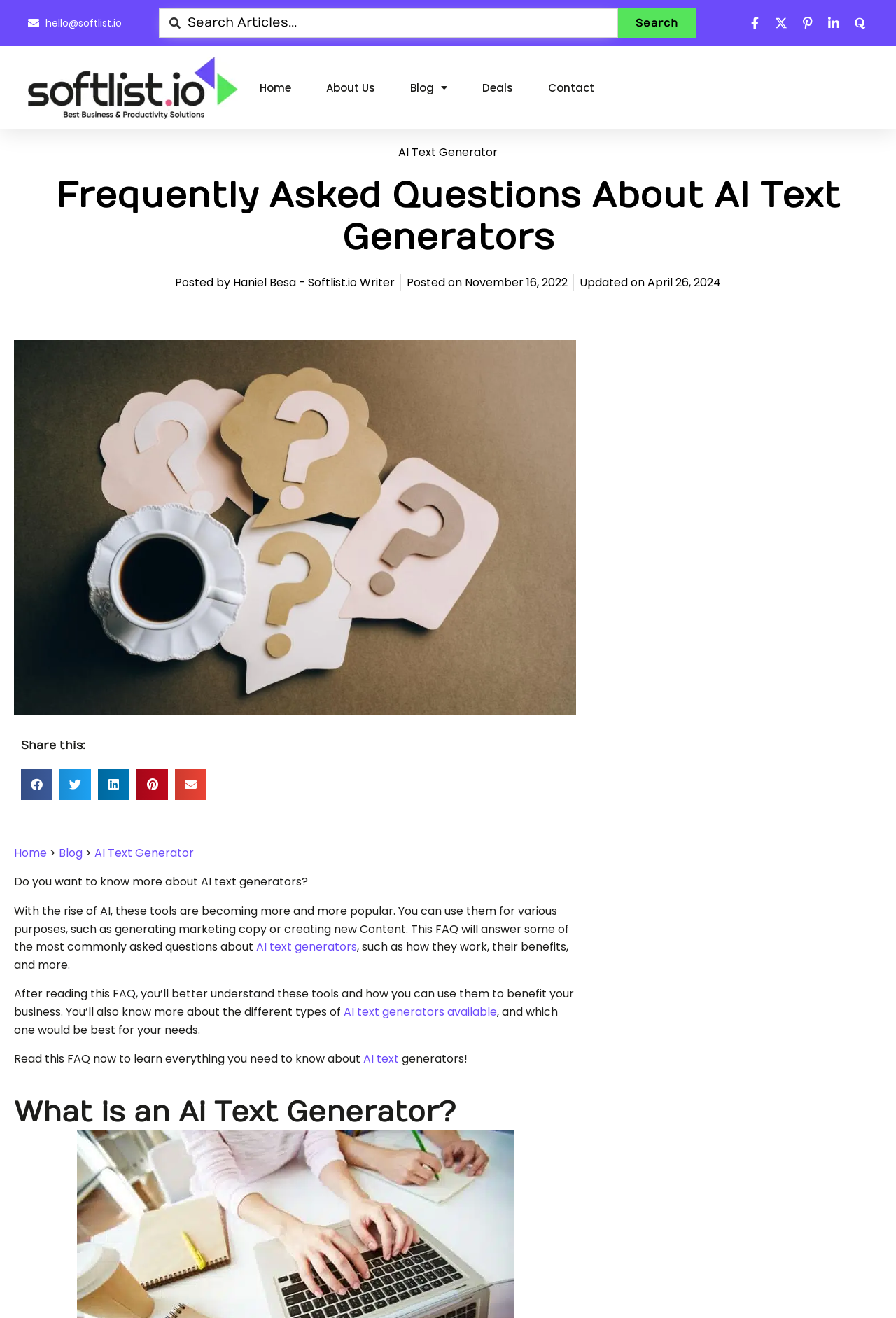Please specify the bounding box coordinates of the area that should be clicked to accomplish the following instruction: "Read the blog". The coordinates should consist of four float numbers between 0 and 1, i.e., [left, top, right, bottom].

[0.458, 0.054, 0.499, 0.079]